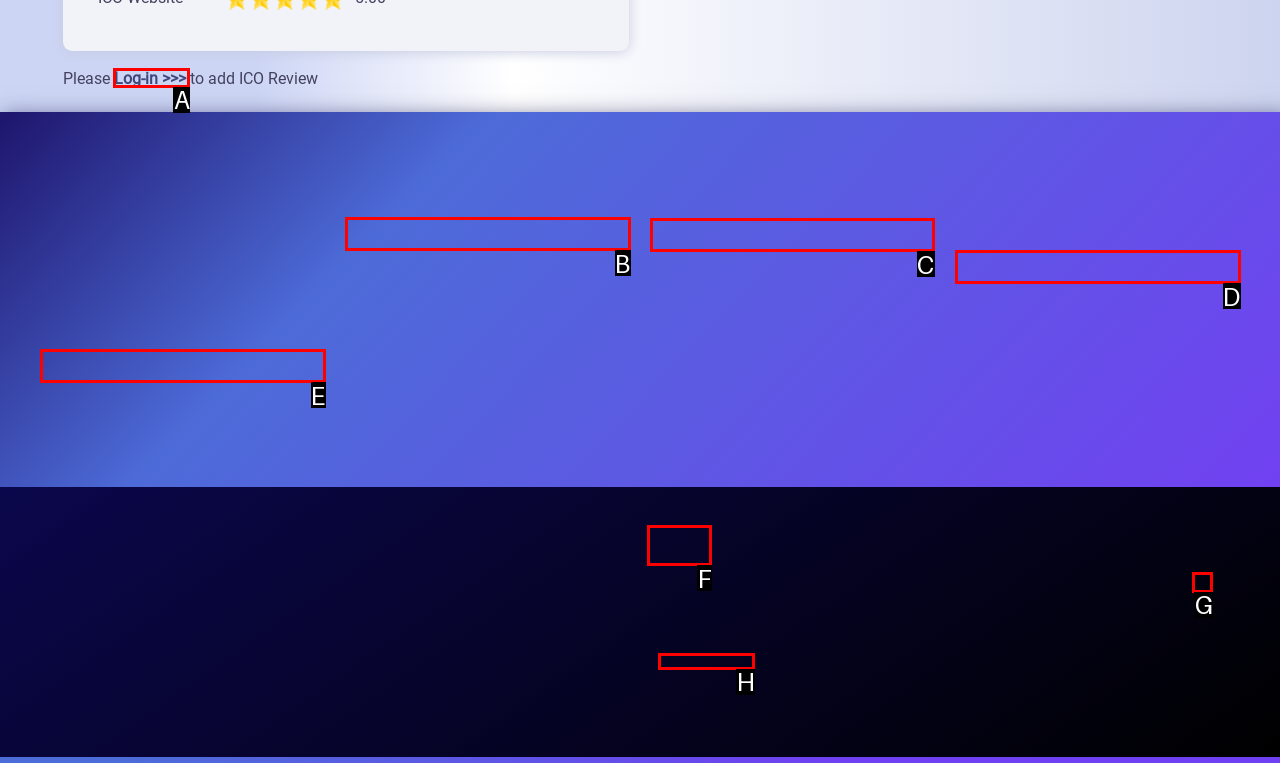Select the UI element that should be clicked to execute the following task: Share on Facebook
Provide the letter of the correct choice from the given options.

None